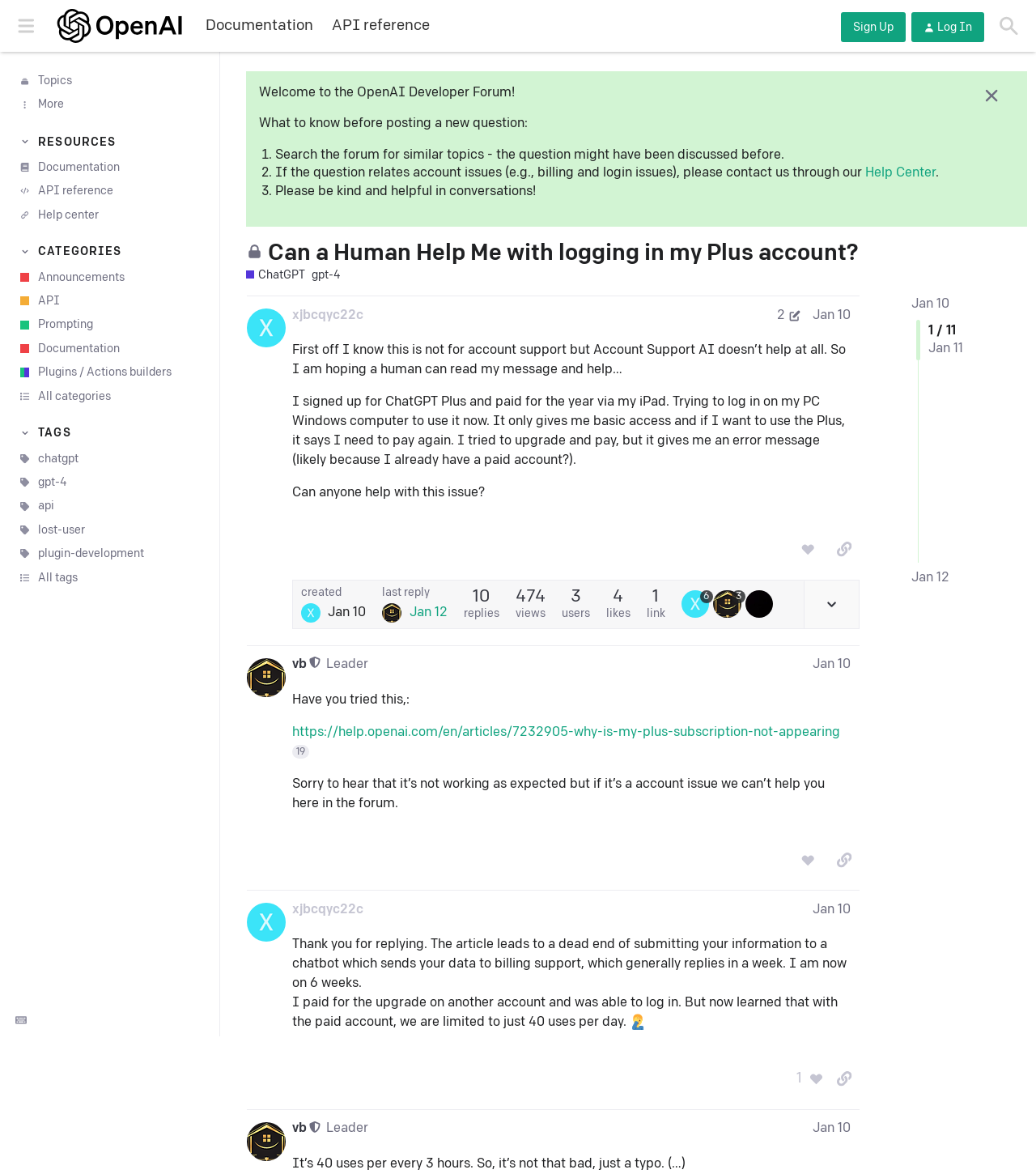Determine the coordinates of the bounding box that should be clicked to complete the instruction: "visit the website of Qis Design". The coordinates should be represented by four float numbers between 0 and 1: [left, top, right, bottom].

None